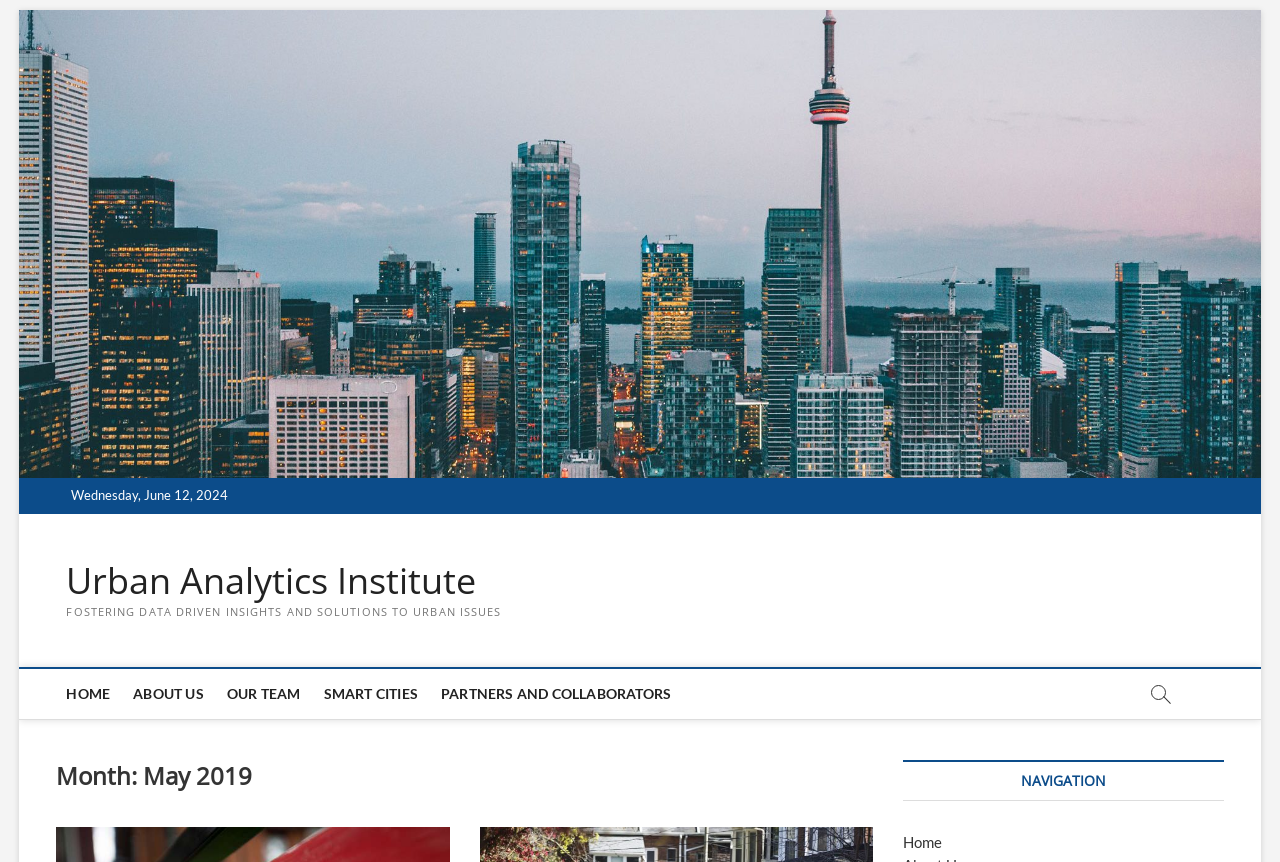Give a one-word or short phrase answer to this question: 
What is the name of the institute?

Urban Analytics Institute